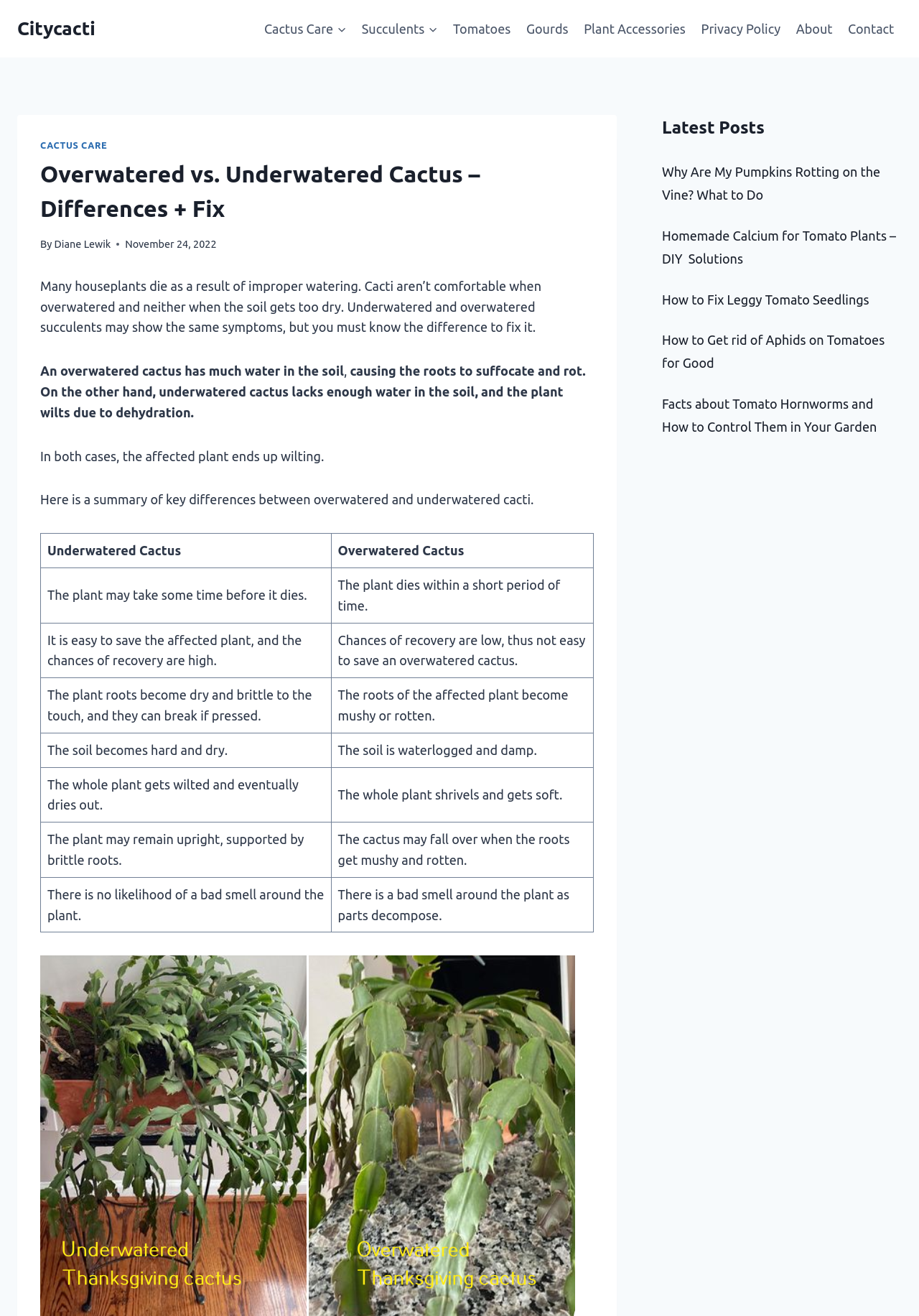Please locate the bounding box coordinates of the element's region that needs to be clicked to follow the instruction: "Click on the 'Cactus Care' link". The bounding box coordinates should be provided as four float numbers between 0 and 1, i.e., [left, top, right, bottom].

[0.279, 0.008, 0.385, 0.036]